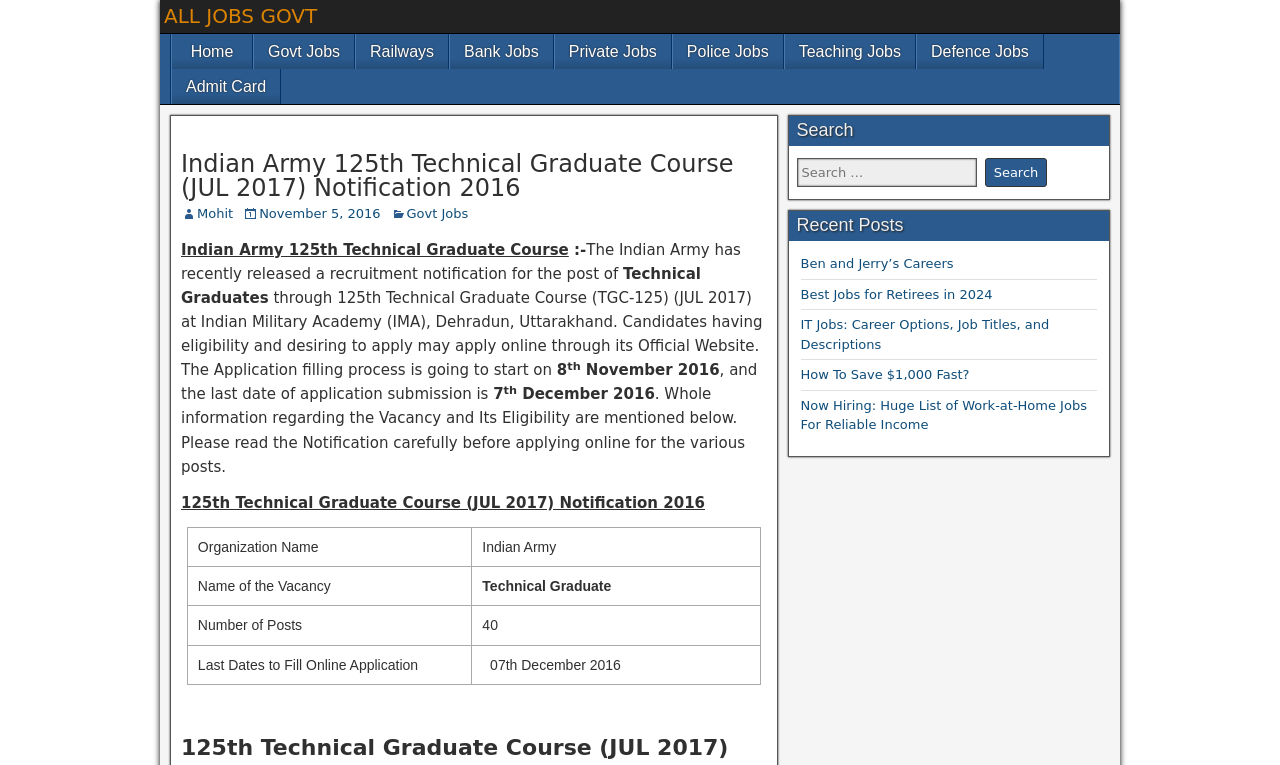Given the following UI element description: "How To Save $1,000 Fast?", find the bounding box coordinates in the webpage screenshot.

[0.625, 0.48, 0.757, 0.499]